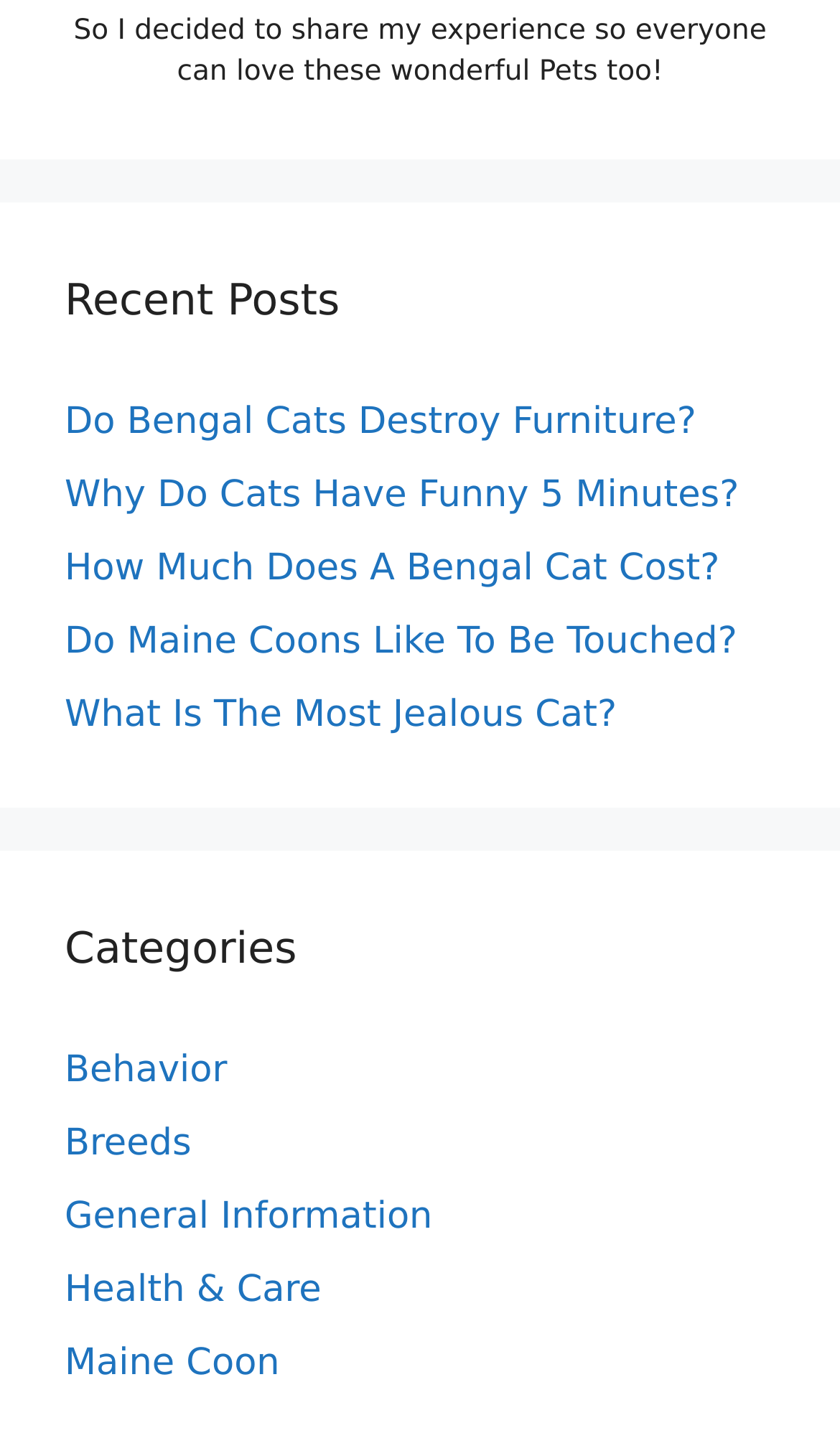Find the bounding box coordinates for the UI element that matches this description: "aria-label="The Cordelle"".

None